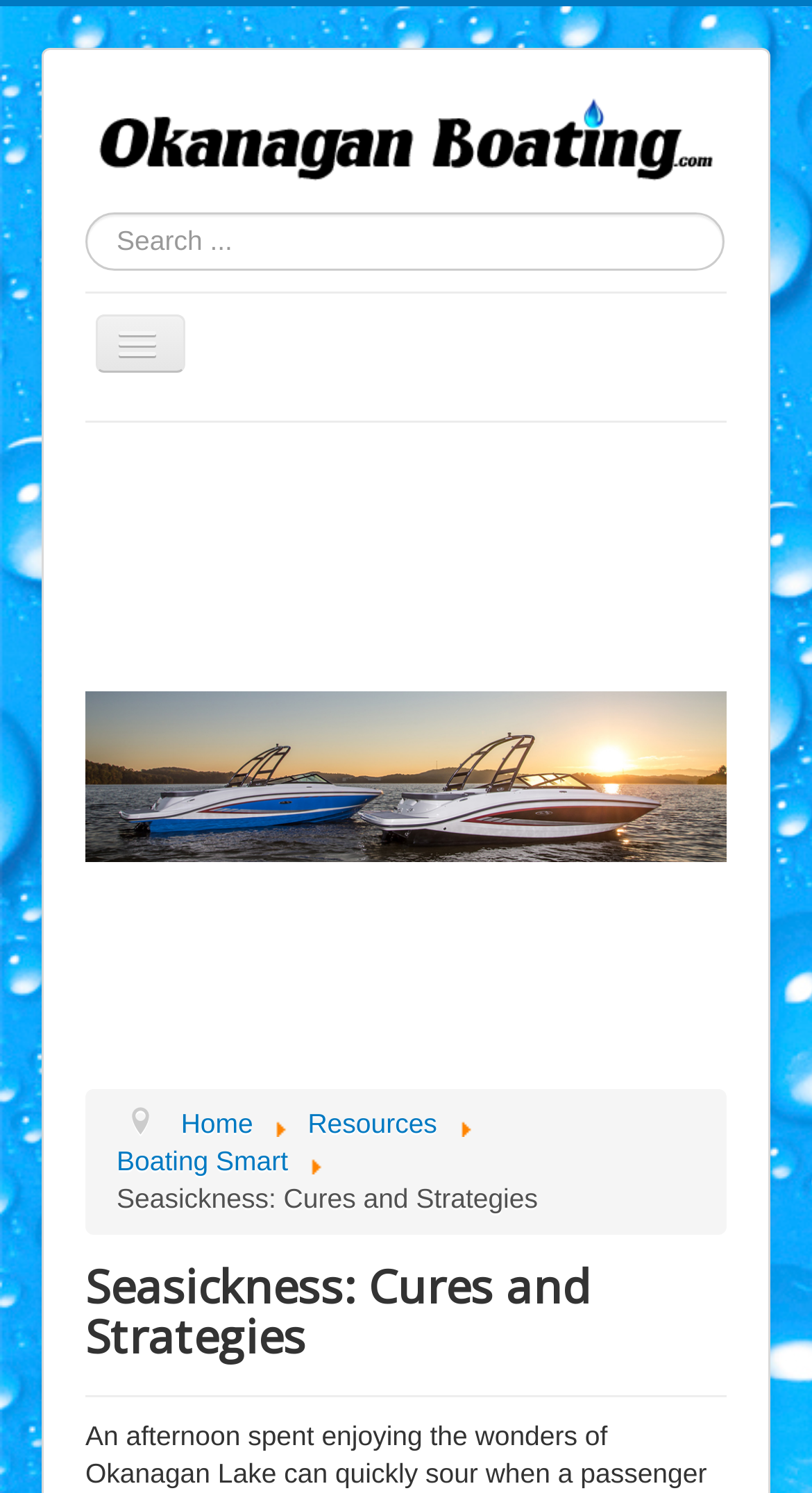Look at the image and answer the question in detail:
Is the search box required?

I looked at the textbox element with the bounding box coordinates [0.105, 0.143, 0.893, 0.182] and found that its 'required' attribute is set to 'False'.